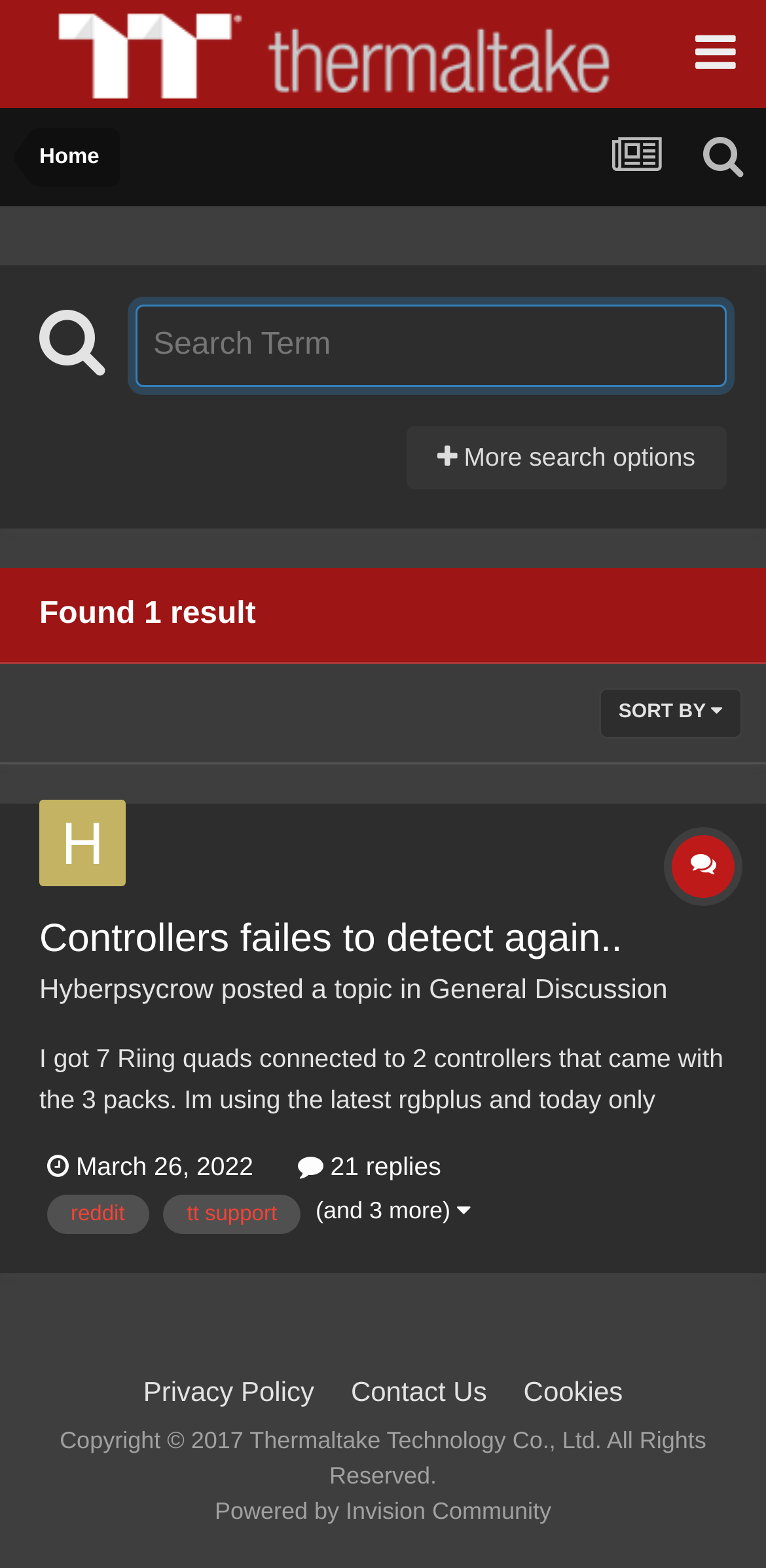Find and provide the bounding box coordinates for the UI element described here: "Controllers failes to detect again..". The coordinates should be given as four float numbers between 0 and 1: [left, top, right, bottom].

[0.051, 0.586, 0.812, 0.613]